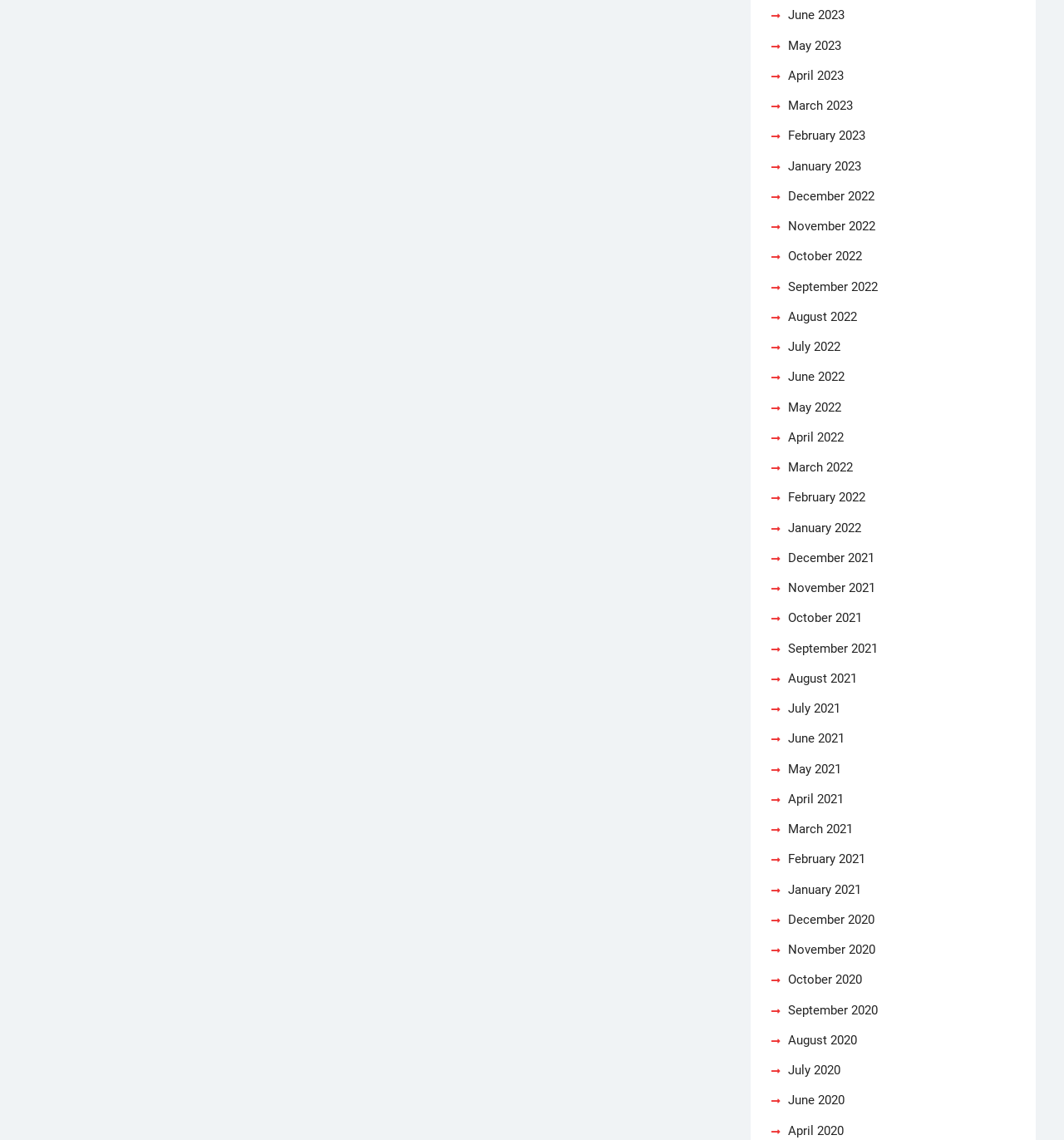How many months are listed in total?
Based on the image, answer the question in a detailed manner.

I counted the number of links in the list, and there are 24 months listed, ranging from June 2023 to June 2020.